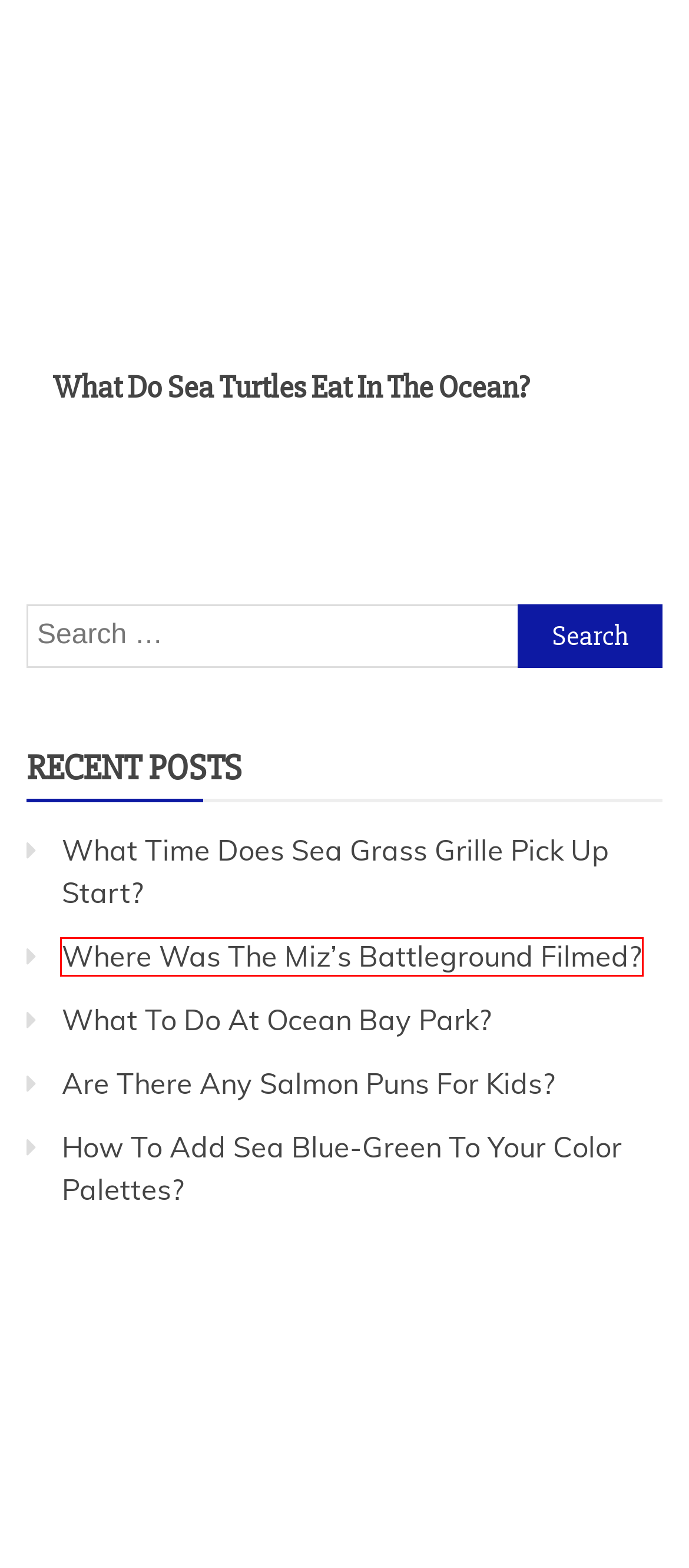Review the screenshot of a webpage that includes a red bounding box. Choose the webpage description that best matches the new webpage displayed after clicking the element within the bounding box. Here are the candidates:
A. How To Add Sea Blue-Green To Your Color Palettes? - Neet Stuff
B. What Is Rockstar Strain? - Neet Stuff
C. What To Do At Ocean Bay Park? - Neet Stuff
D. Where Was The Miz’s Battleground Filmed? - Neet Stuff
E. What Time Does Sea Grass Grille Pick Up Start? - Neet Stuff
F. Are There Any Salmon Puns For Kids? - Neet Stuff
G. What Do Sea Turtles Eat In The Ocean? - Neet Stuff
H. Blog Tool, Publishing Platform, and CMS – WordPress.org

D